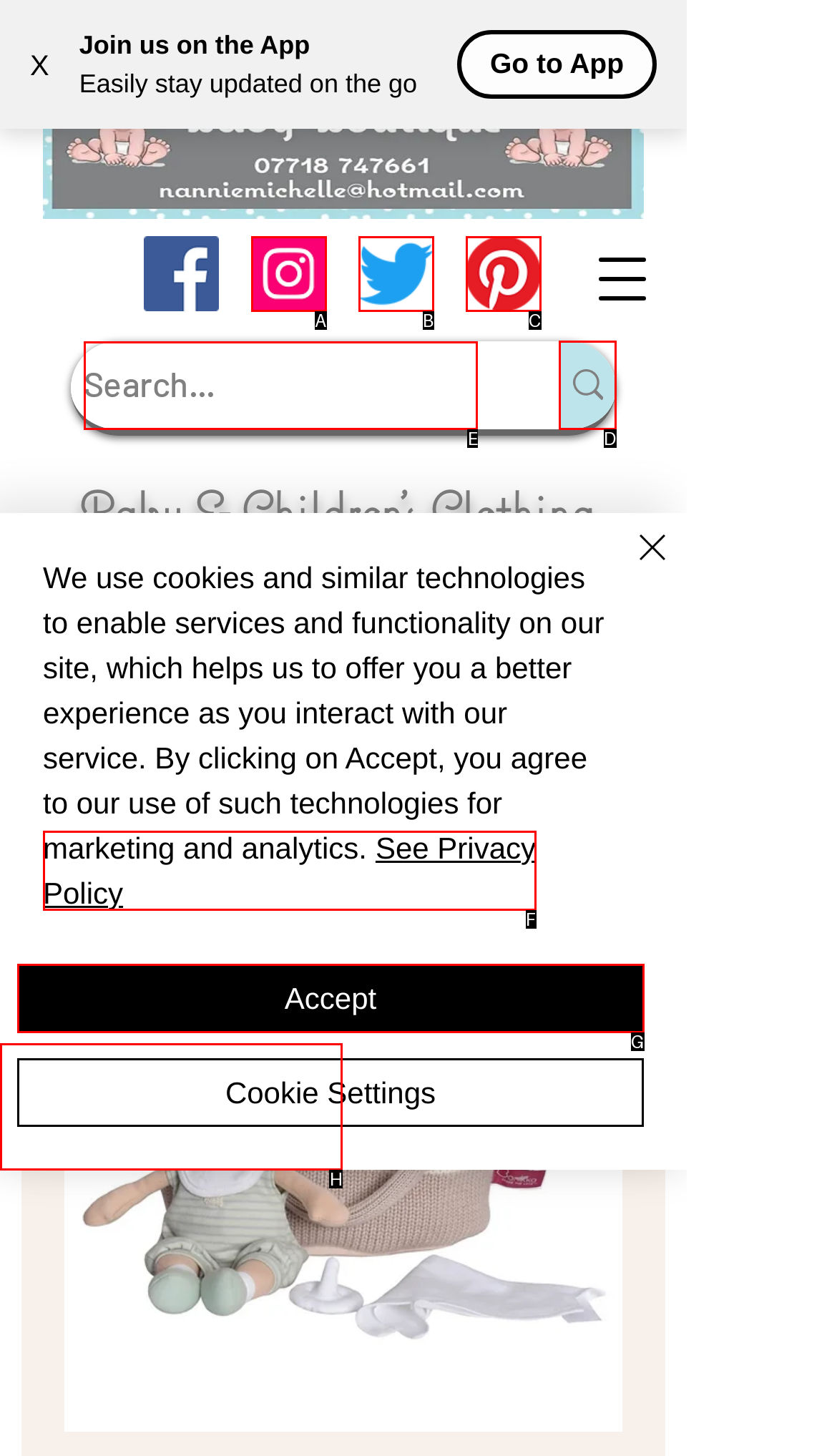Select the correct option from the given choices to perform this task: Search for something. Provide the letter of that option.

D